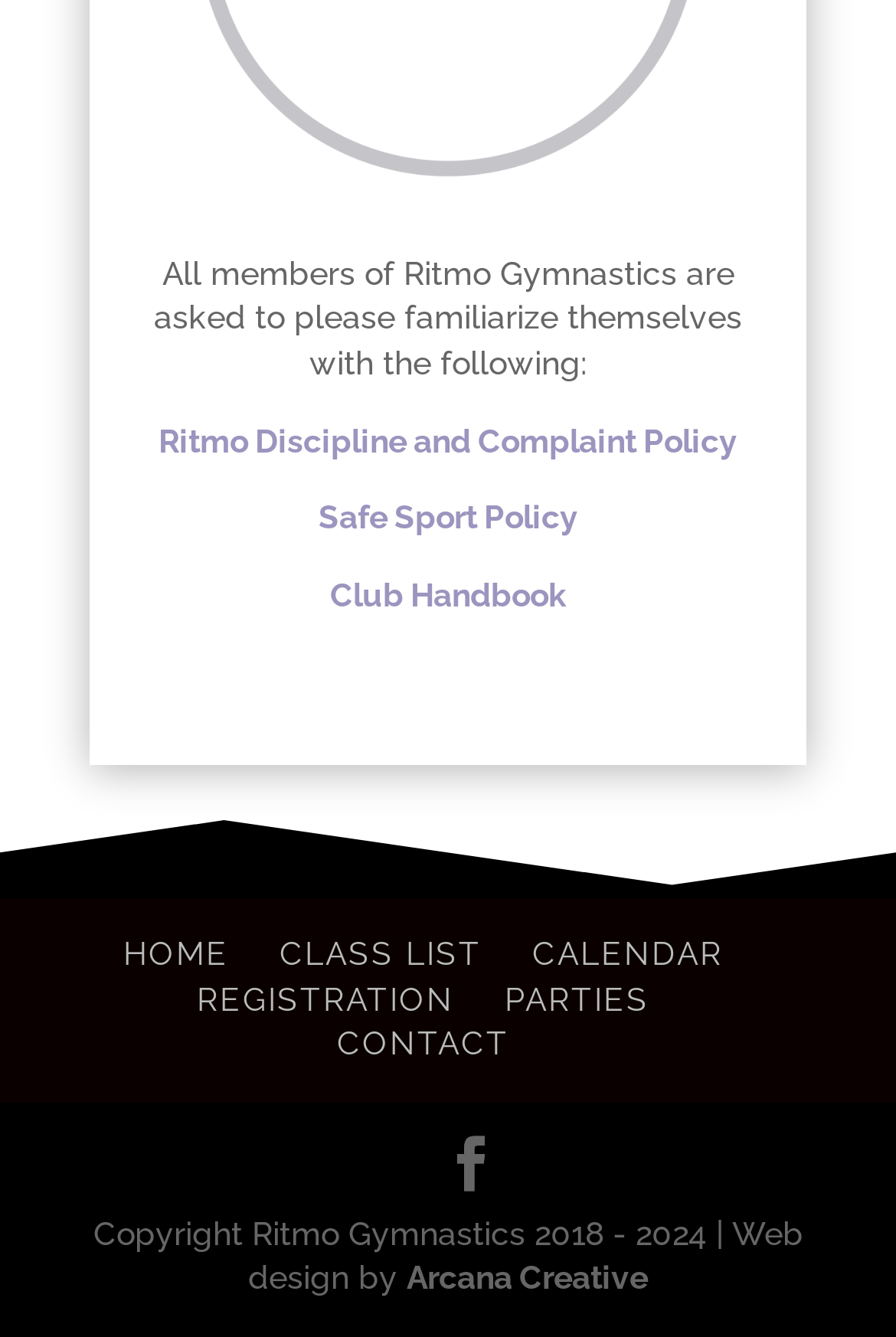Give the bounding box coordinates for the element described by: "Safe Sport Policy".

[0.355, 0.373, 0.645, 0.401]